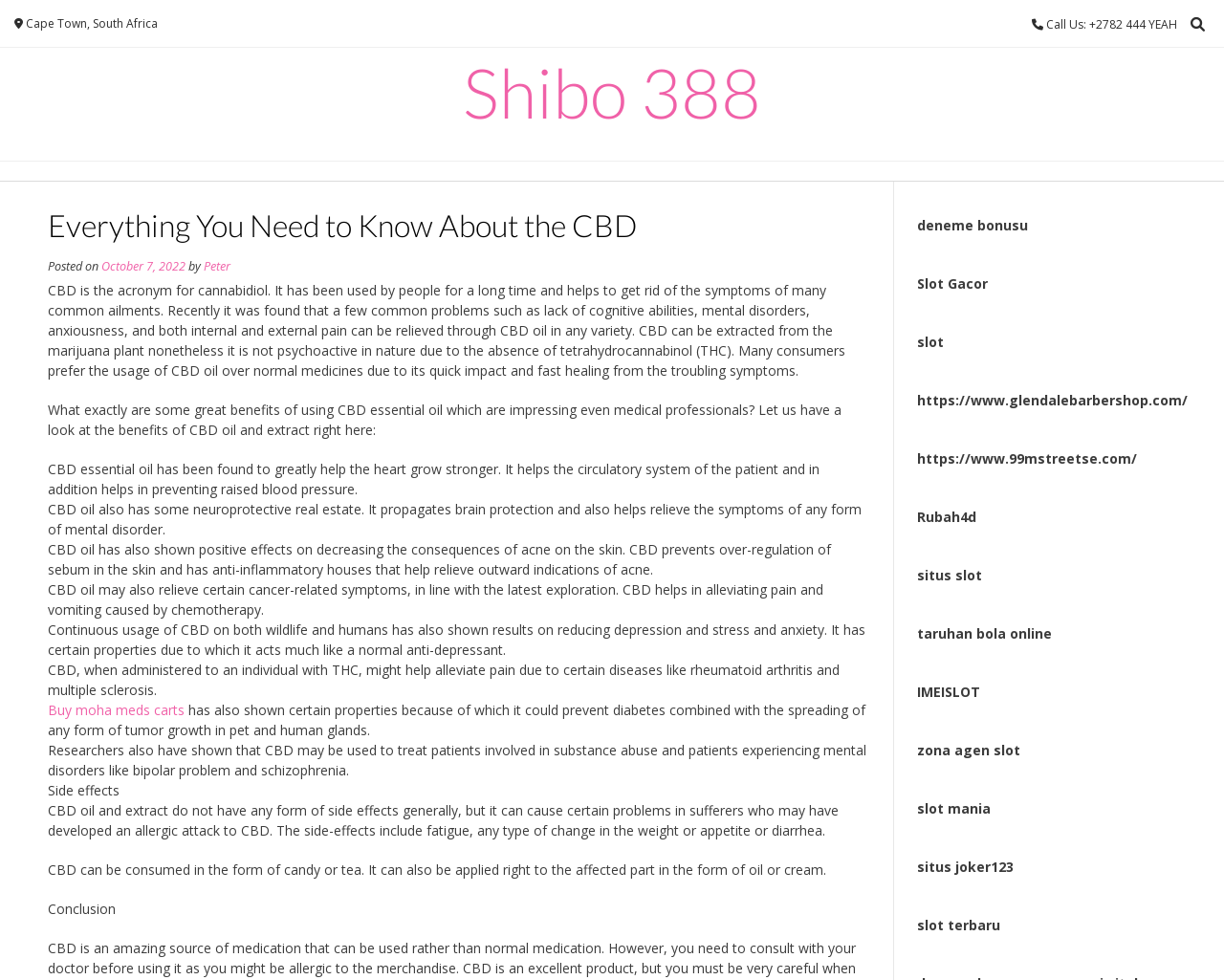How can CBD be consumed?
Answer the question with a detailed and thorough explanation.

The webpage mentions that CBD can be consumed in the form of candy or tea, and it can also be applied right to the affected part in the form of oil or cream.